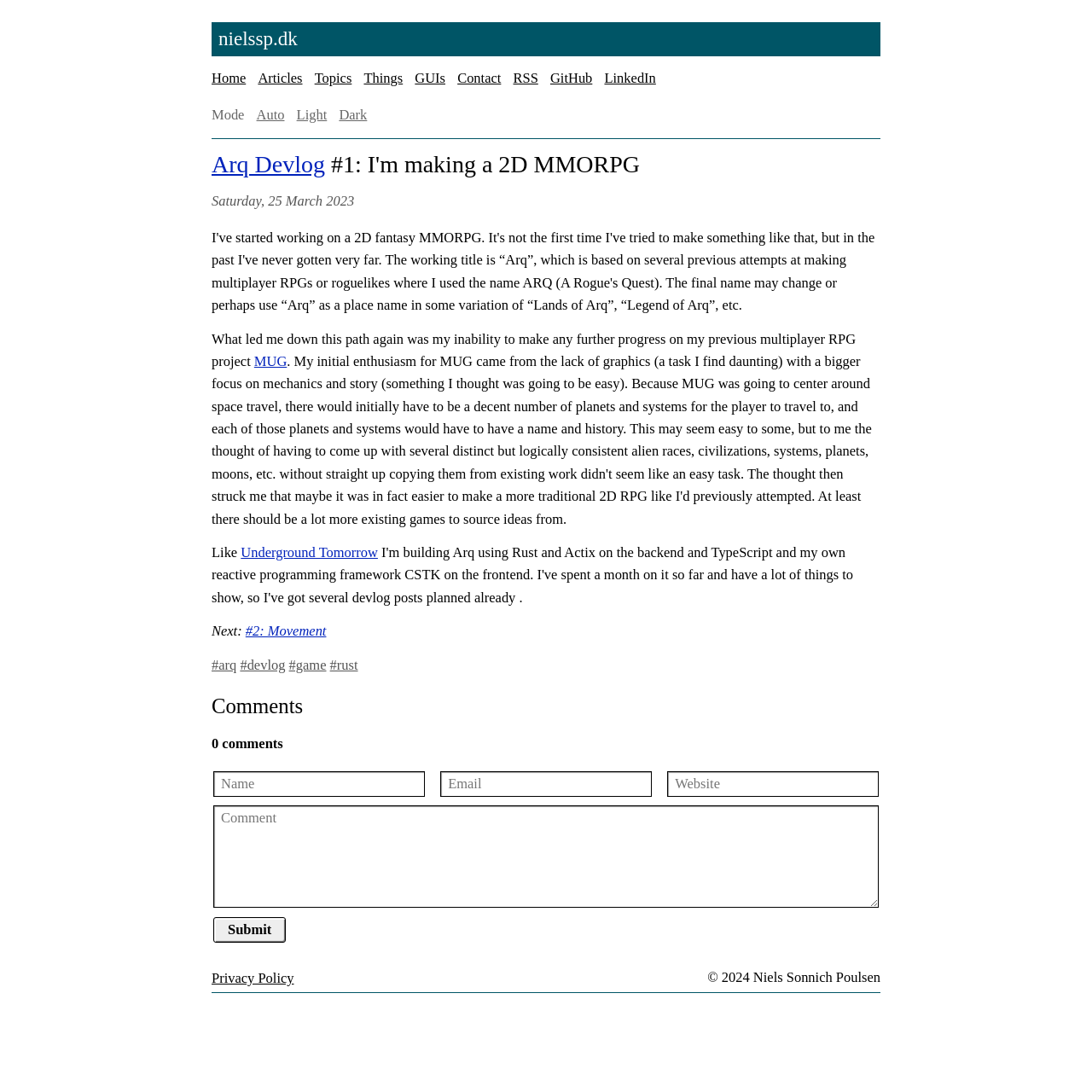How many comments are there on this article?
Deliver a detailed and extensive answer to the question.

I found the answer by looking at the static text element with the text '0 comments' below the 'Comments' heading, which indicates the number of comments on this article.